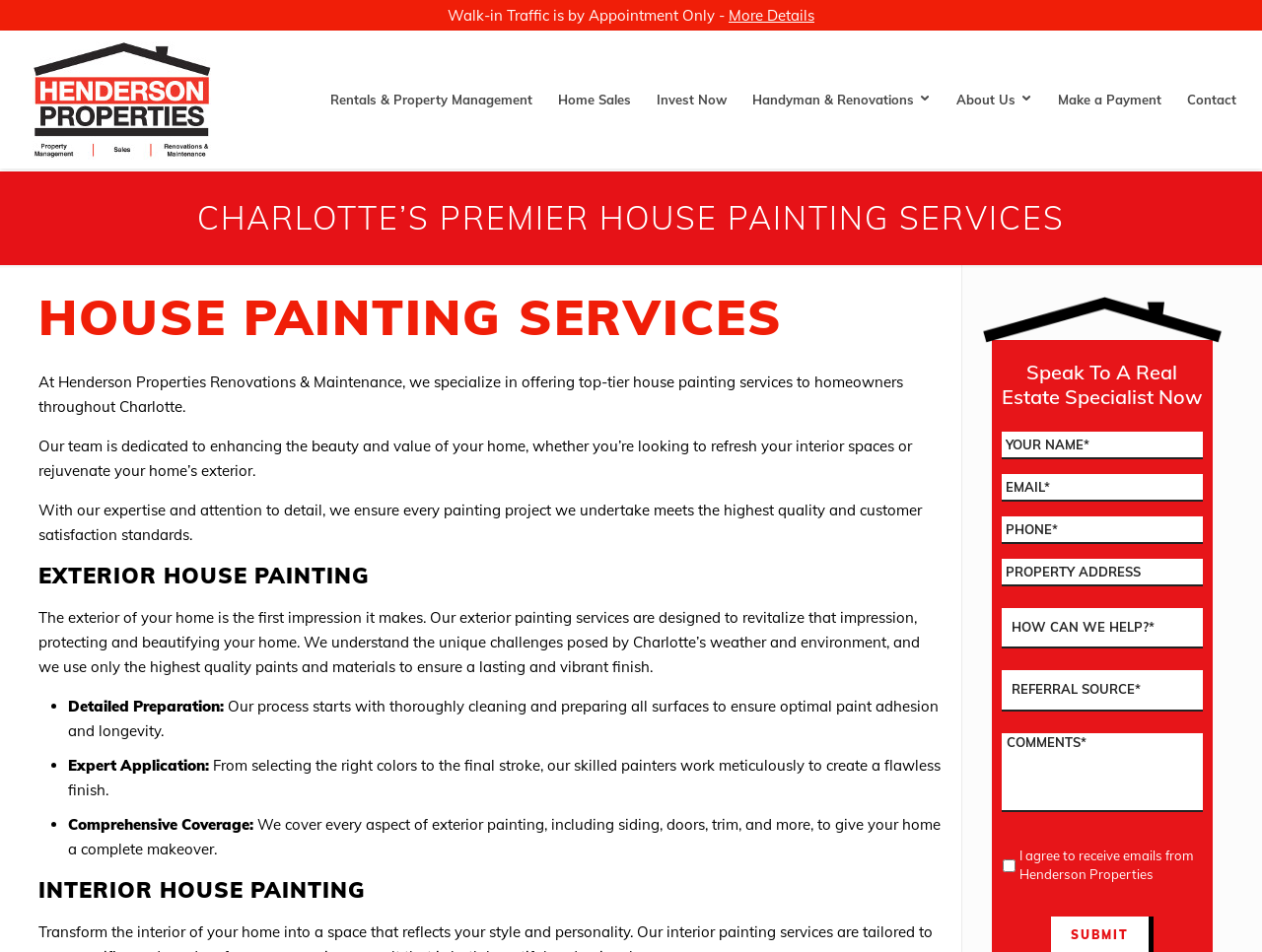Using the provided description Contact, find the bounding box coordinates for the UI element. Provide the coordinates in (top-left x, top-left y, bottom-right x, bottom-right y) format, ensuring all values are between 0 and 1.

[0.93, 0.032, 0.99, 0.177]